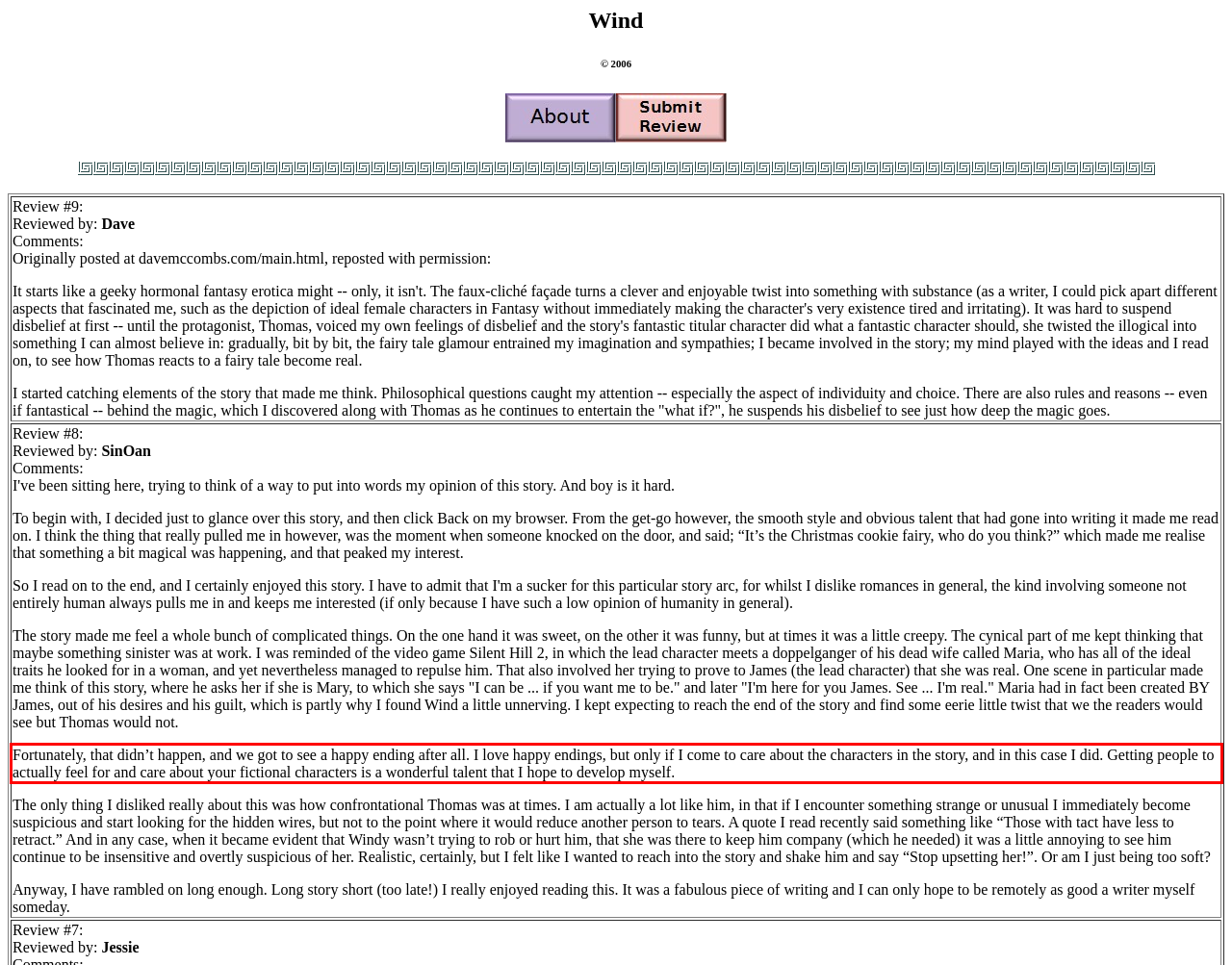Please look at the webpage screenshot and extract the text enclosed by the red bounding box.

Fortunately, that didn’t happen, and we got to see a happy ending after all. I love happy endings, but only if I come to care about the characters in the story, and in this case I did. Getting people to actually feel for and care about your fictional characters is a wonderful talent that I hope to develop myself.